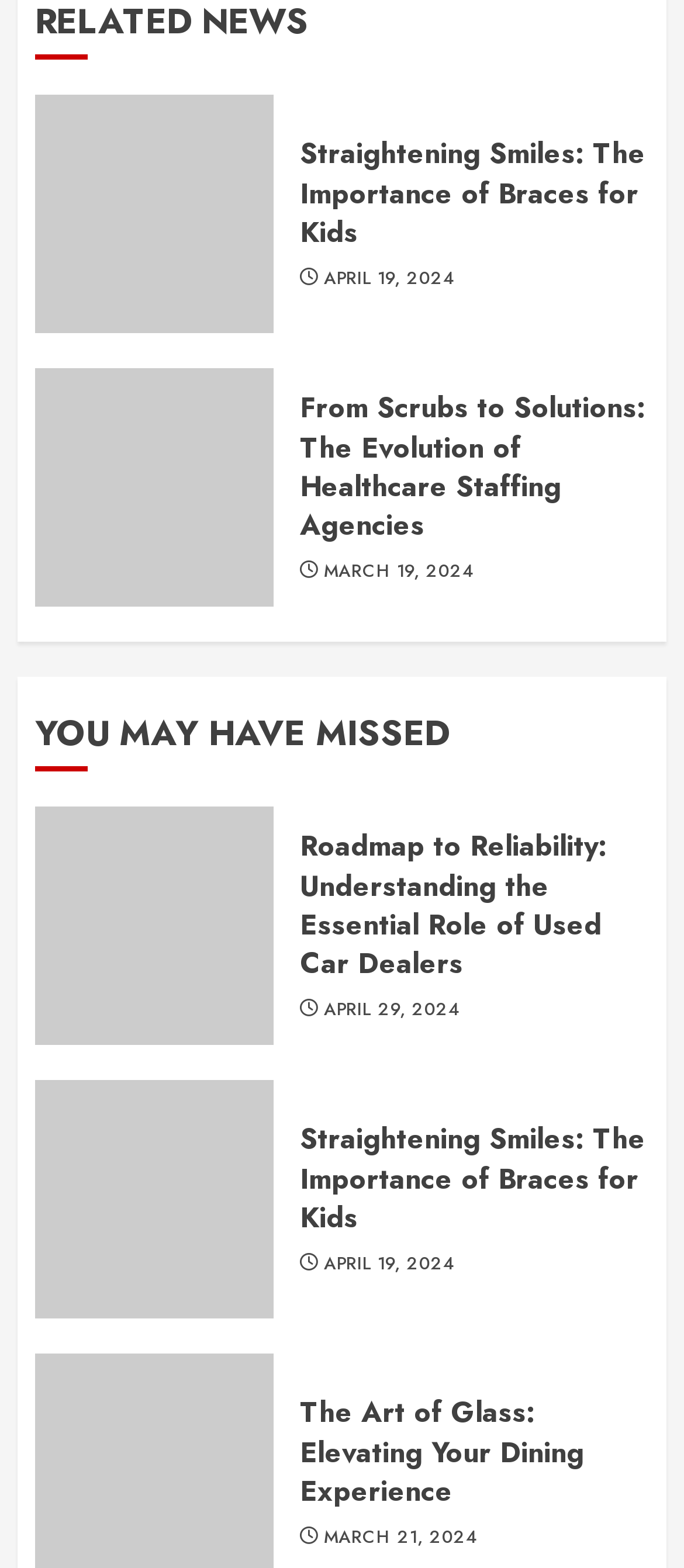Please provide a brief answer to the following inquiry using a single word or phrase:
How many links are there in the 'YOU MAY HAVE MISSED' section?

3